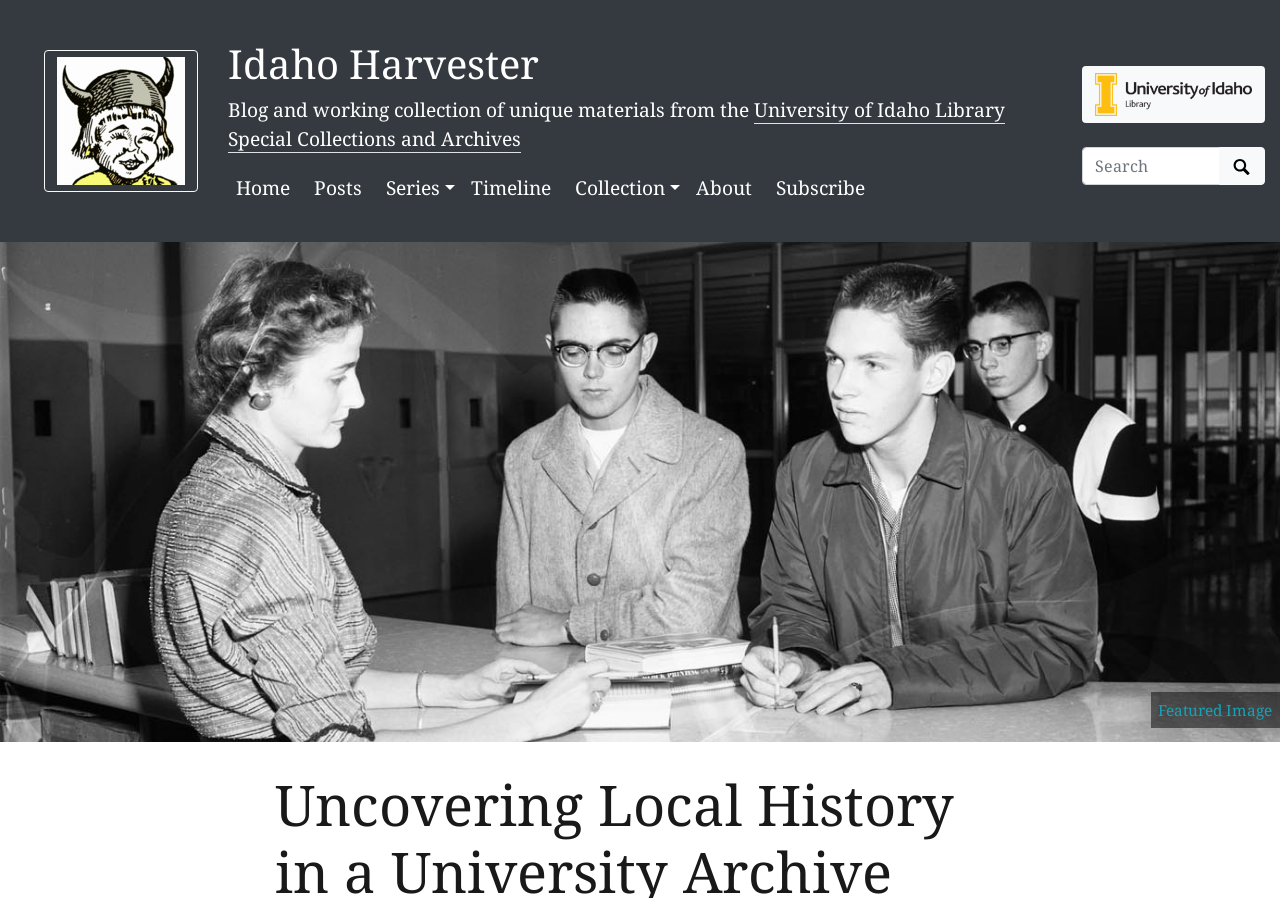Answer this question using a single word or a brief phrase:
How many main navigation links are there?

6